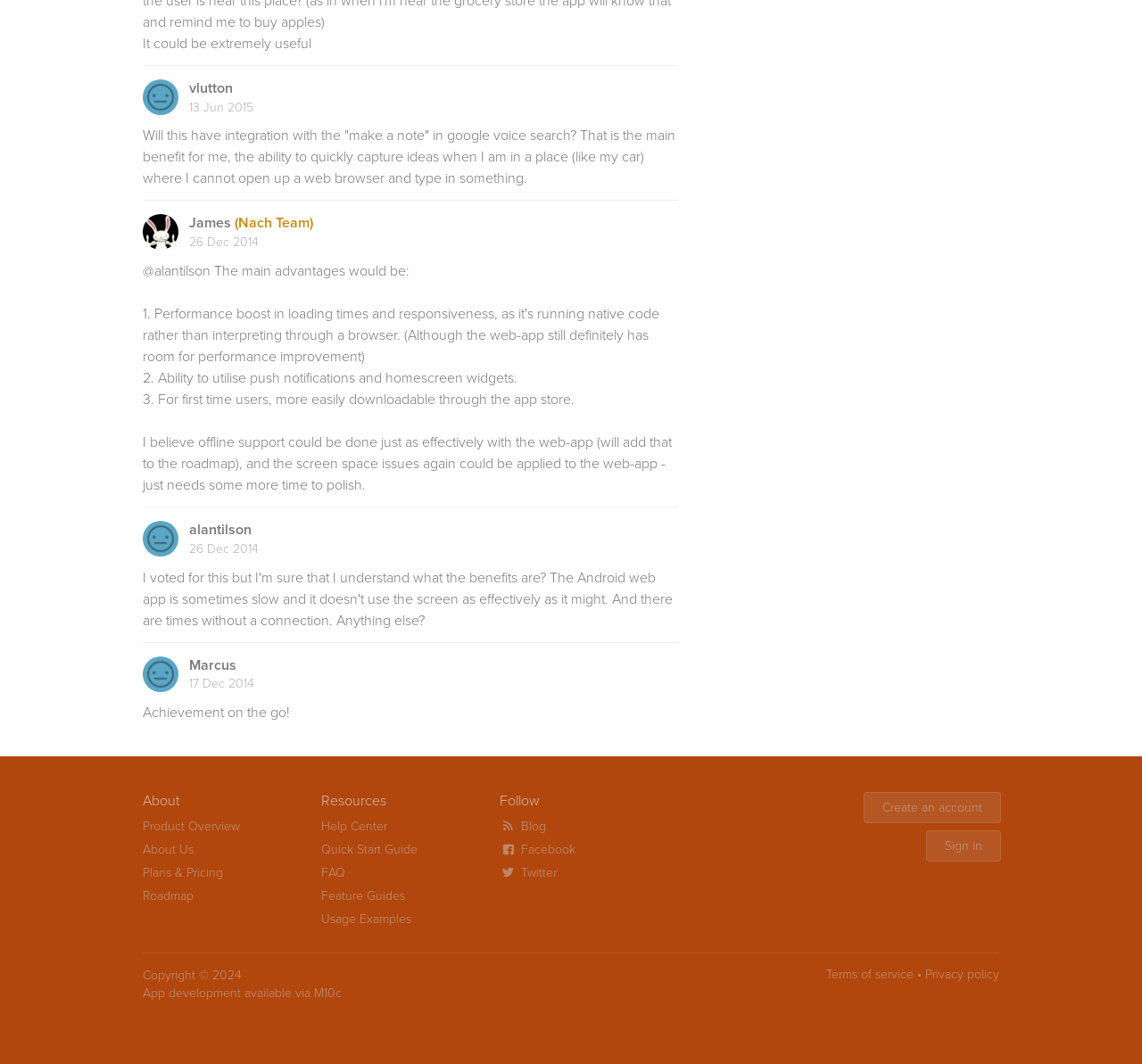What is the username of the person who commented 'Achievement on the go!'?
Using the image as a reference, answer with just one word or a short phrase.

Marcus